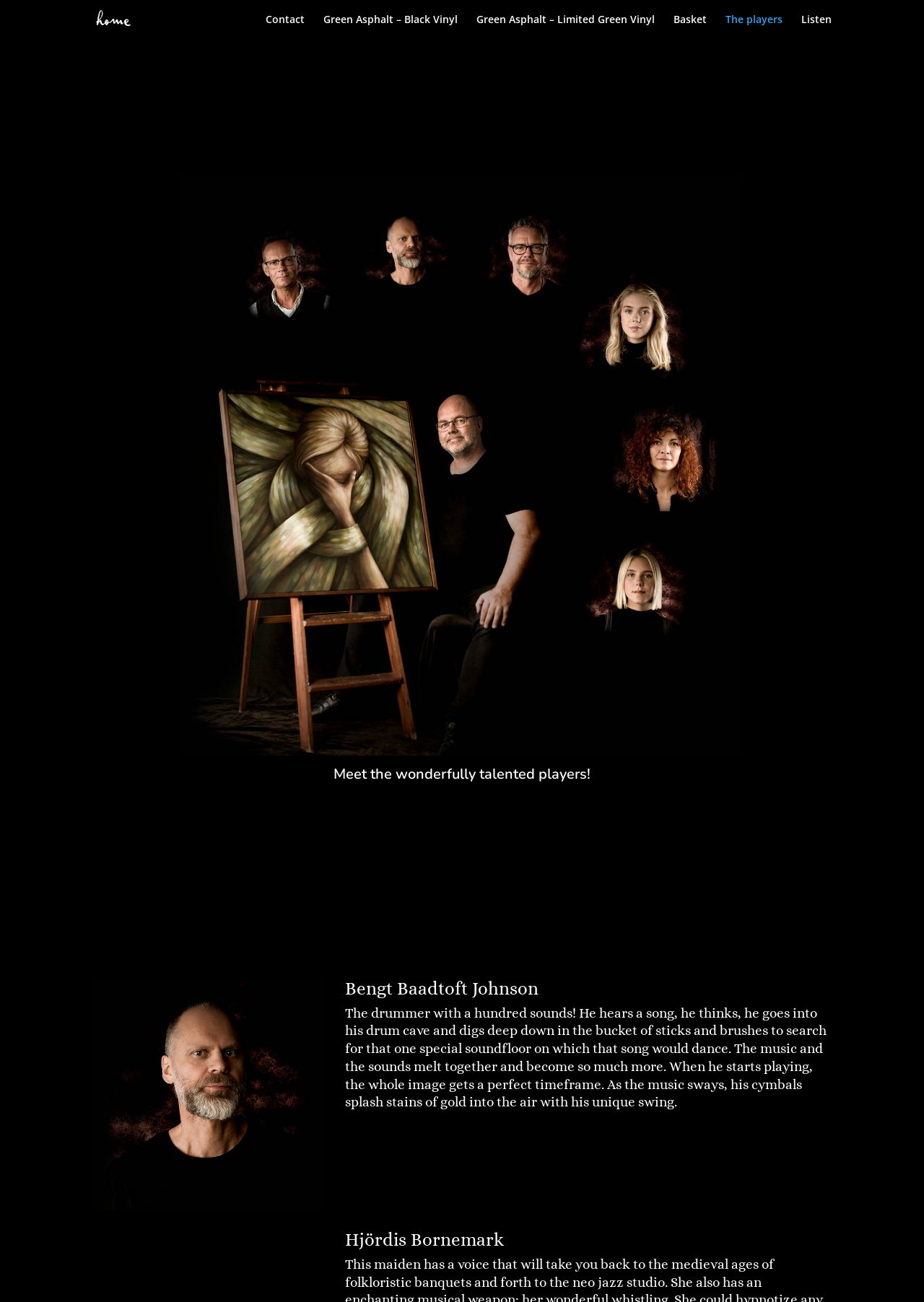What is the purpose of the drummer's drum cave?
Using the image, answer in one word or phrase.

to search for special soundfloors